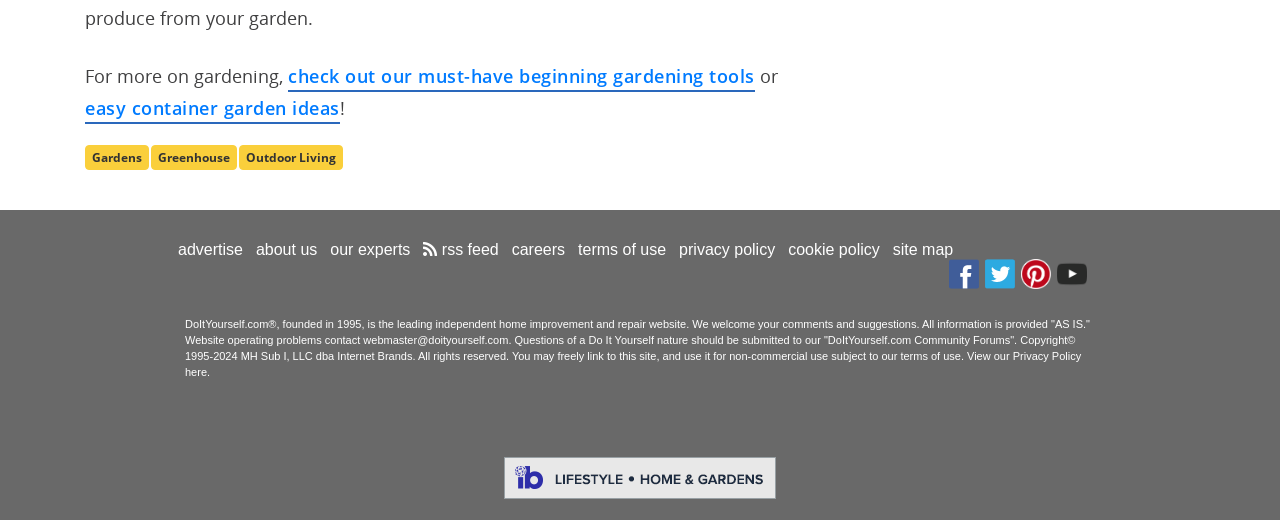Can you determine the bounding box coordinates of the area that needs to be clicked to fulfill the following instruction: "explore easy container garden ideas"?

[0.066, 0.184, 0.265, 0.238]